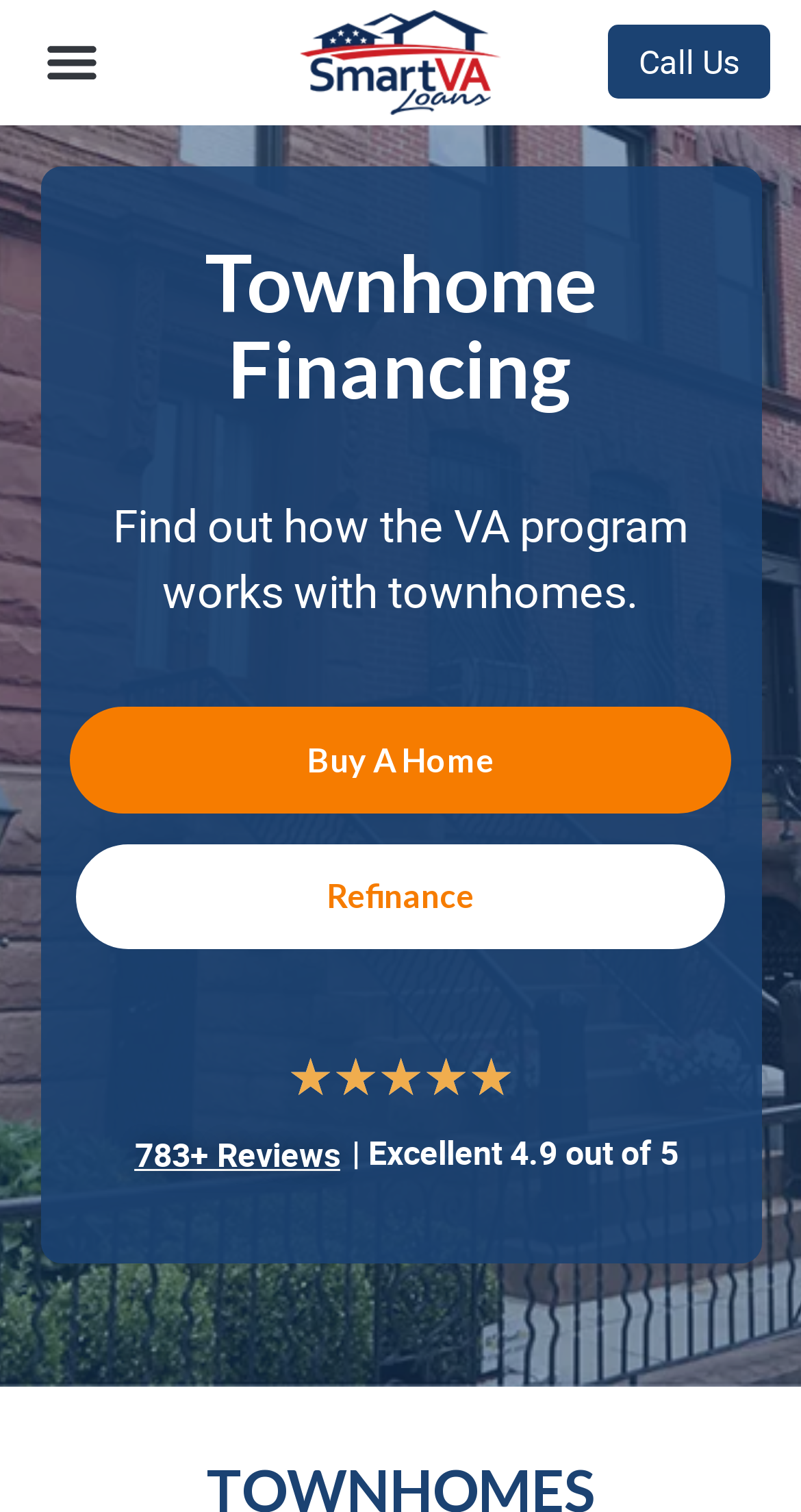What is the rating of the website?
Use the screenshot to answer the question with a single word or phrase.

4.9 out of 5